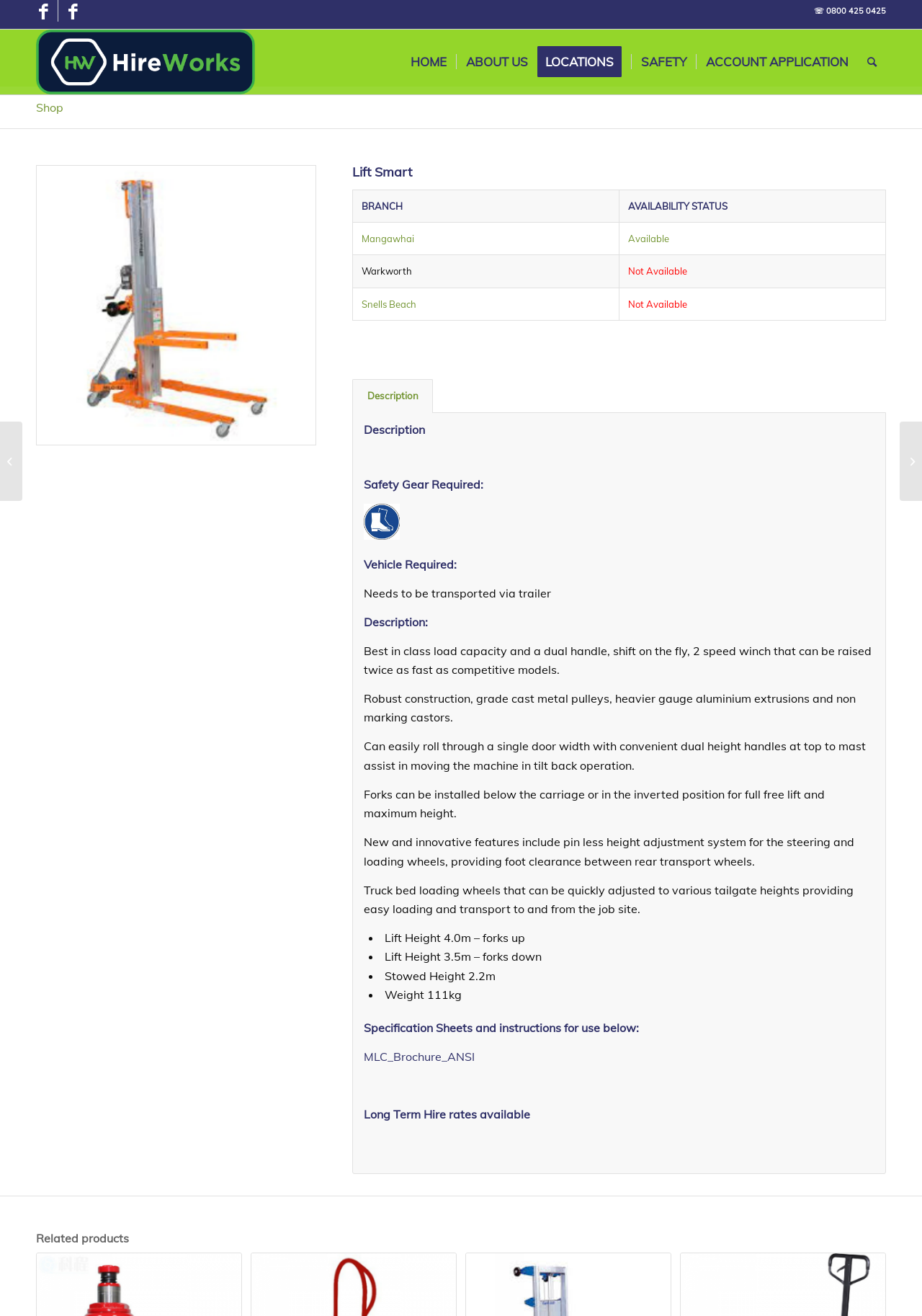Pinpoint the bounding box coordinates of the clickable area necessary to execute the following instruction: "Go to the 'Faculty of Natural Science' page". The coordinates should be given as four float numbers between 0 and 1, namely [left, top, right, bottom].

None